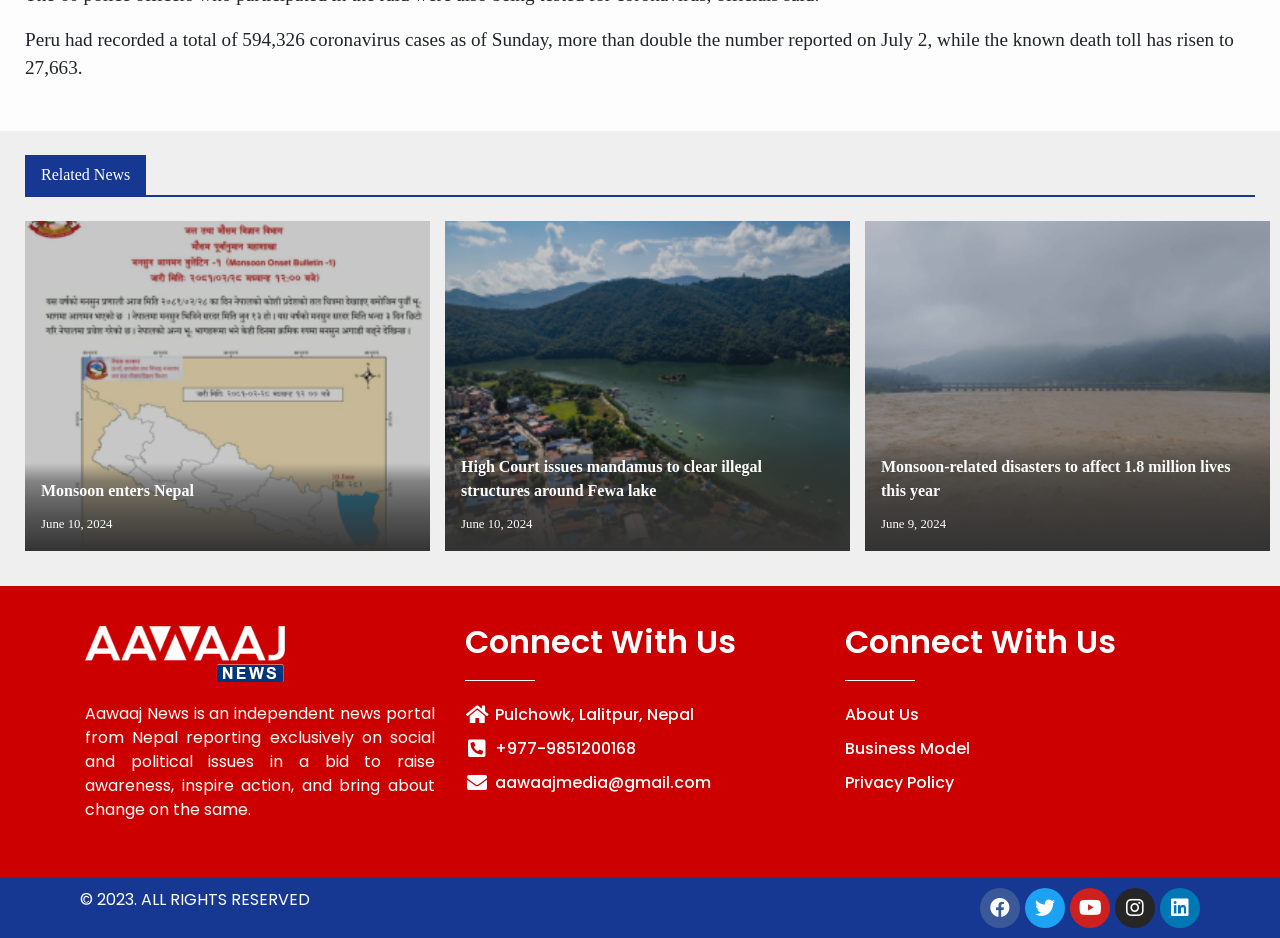Please identify the bounding box coordinates of the element I should click to complete this instruction: 'Click the 'ABOUT US' link'. The coordinates should be given as four float numbers between 0 and 1, like this: [left, top, right, bottom].

None